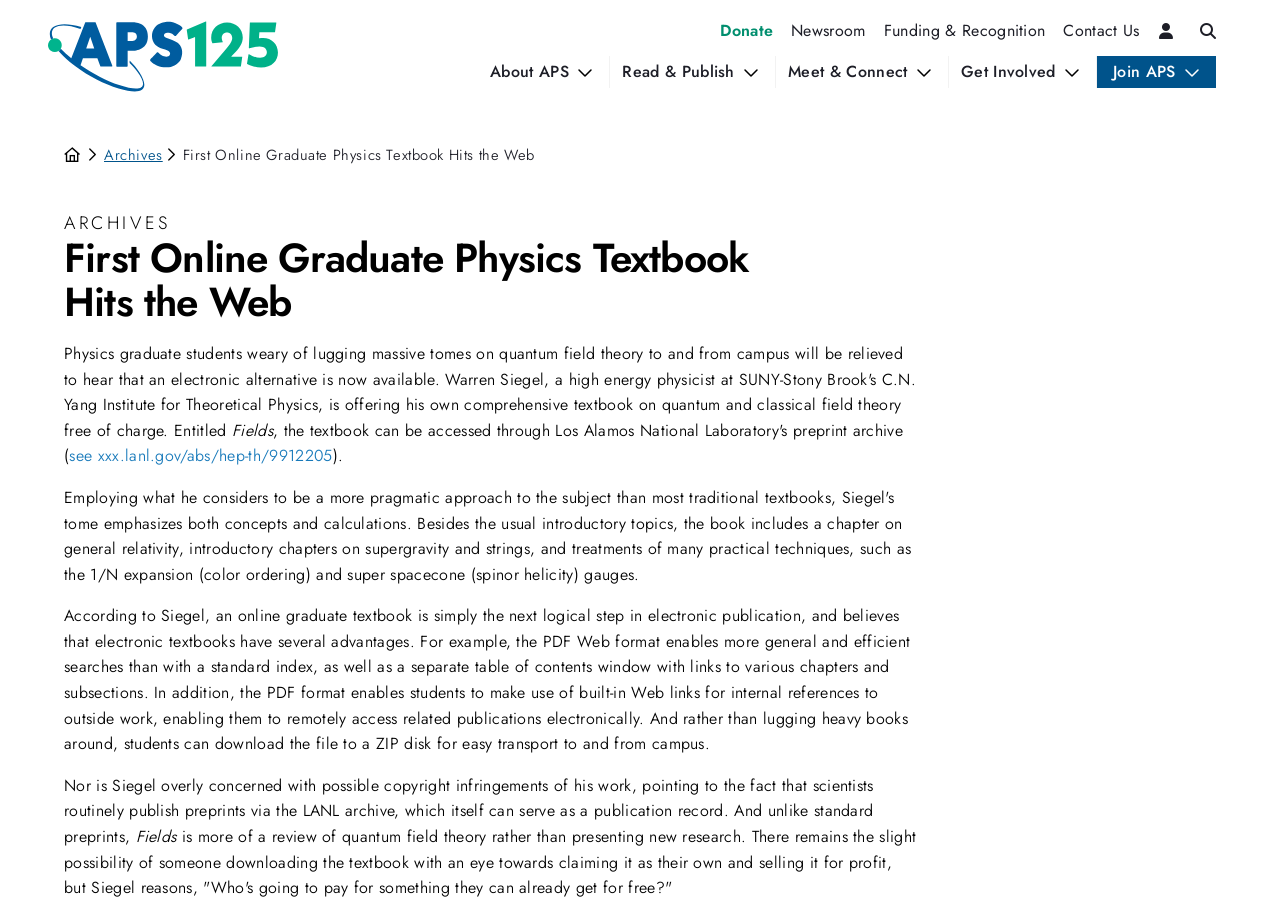Using details from the image, please answer the following question comprehensively:
What is the concern of Siegel regarding his work?

The concern of Siegel regarding his work can be inferred from the text, which mentions that Siegel is not overly concerned with possible copyright infringements of his work, pointing to the fact that scientists routinely publish preprints via the LANL archive.